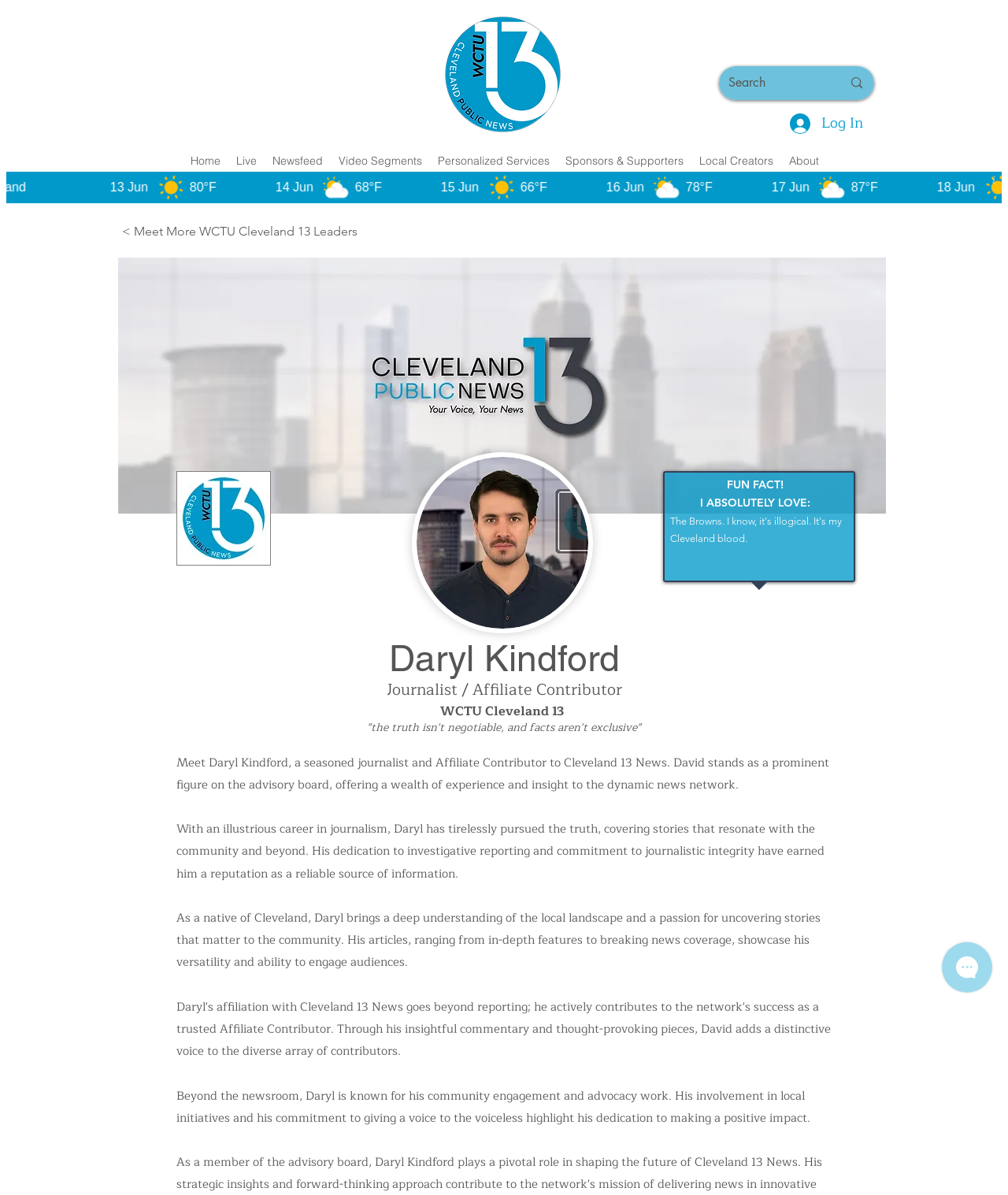What is the profession of Daryl Kindford?
Please provide a full and detailed response to the question.

I found the answer by looking at the static text element with the text 'Journalist / Affiliate Contributor' which is located at the coordinates [0.383, 0.567, 0.617, 0.588]. This text is likely to be the profession of Daryl Kindford.